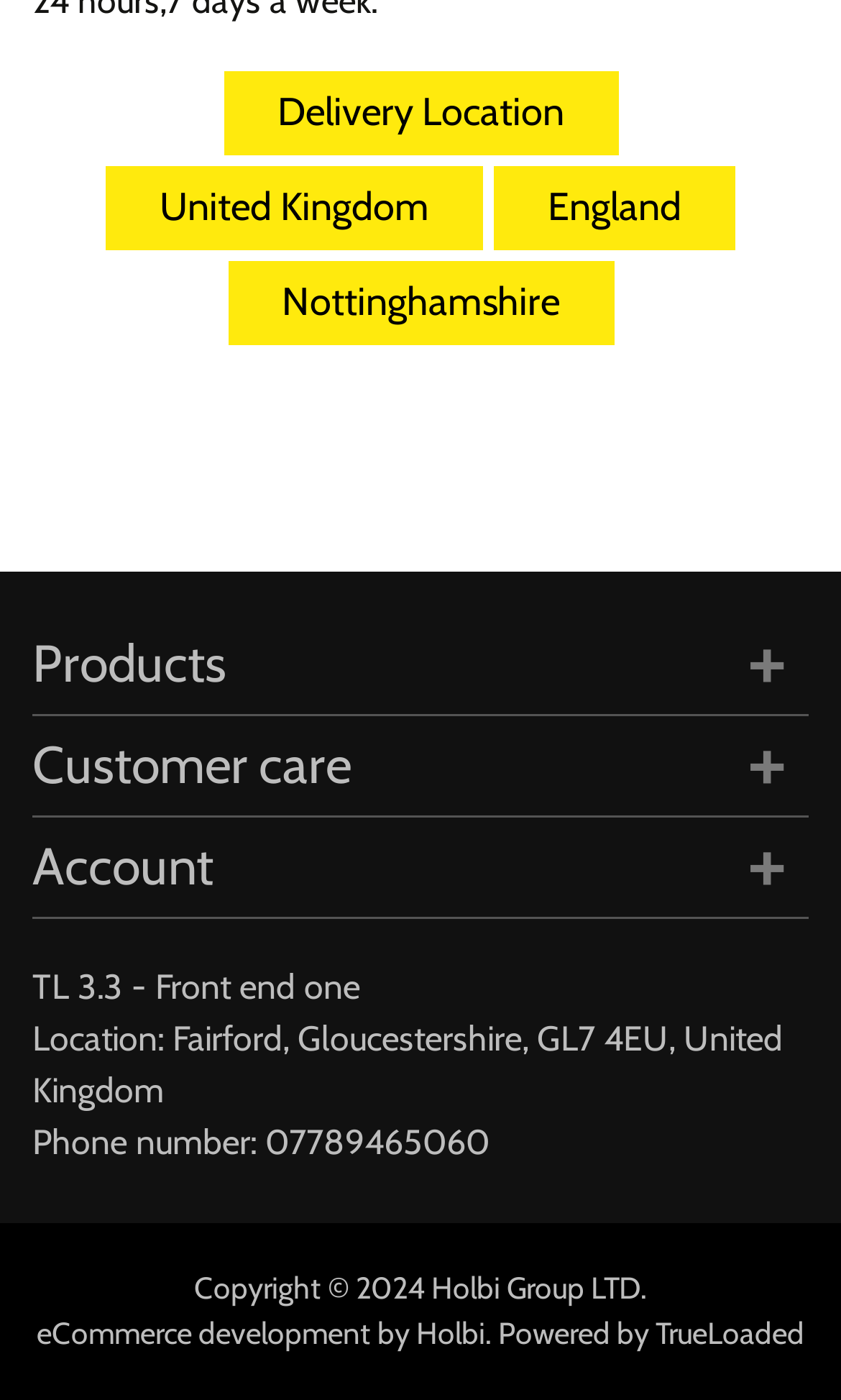Provide the bounding box coordinates of the UI element that matches the description: "January 2020".

None